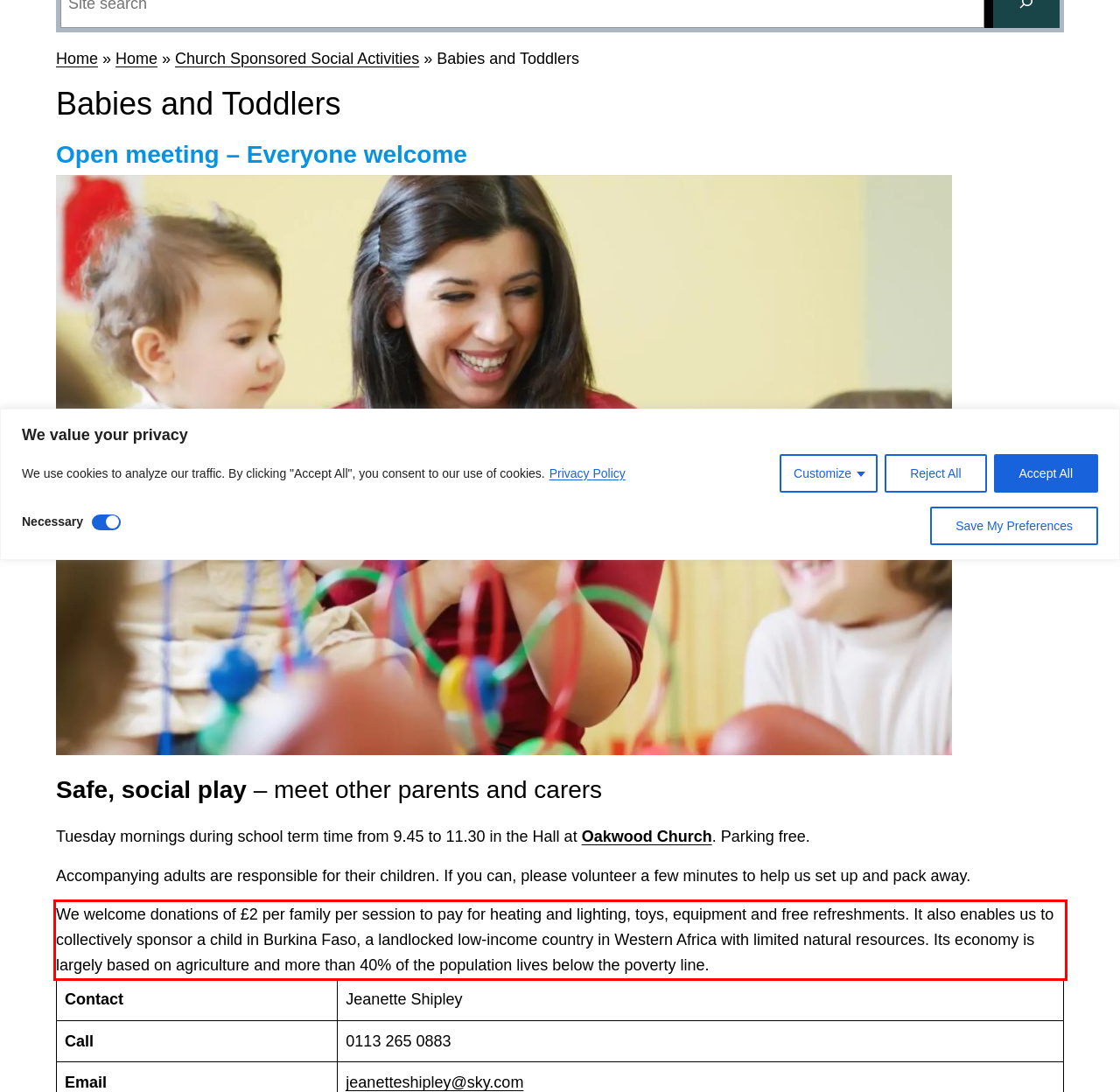Please extract the text content from the UI element enclosed by the red rectangle in the screenshot.

We welcome donations of £2 per family per session to pay for heating and lighting, toys, equipment and free refreshments. It also enables us to collectively sponsor a child in Burkina Faso, a landlocked low-income country in Western Africa with limited natural resources. Its economy is largely based on agriculture and more than 40% of the population lives below the poverty line.